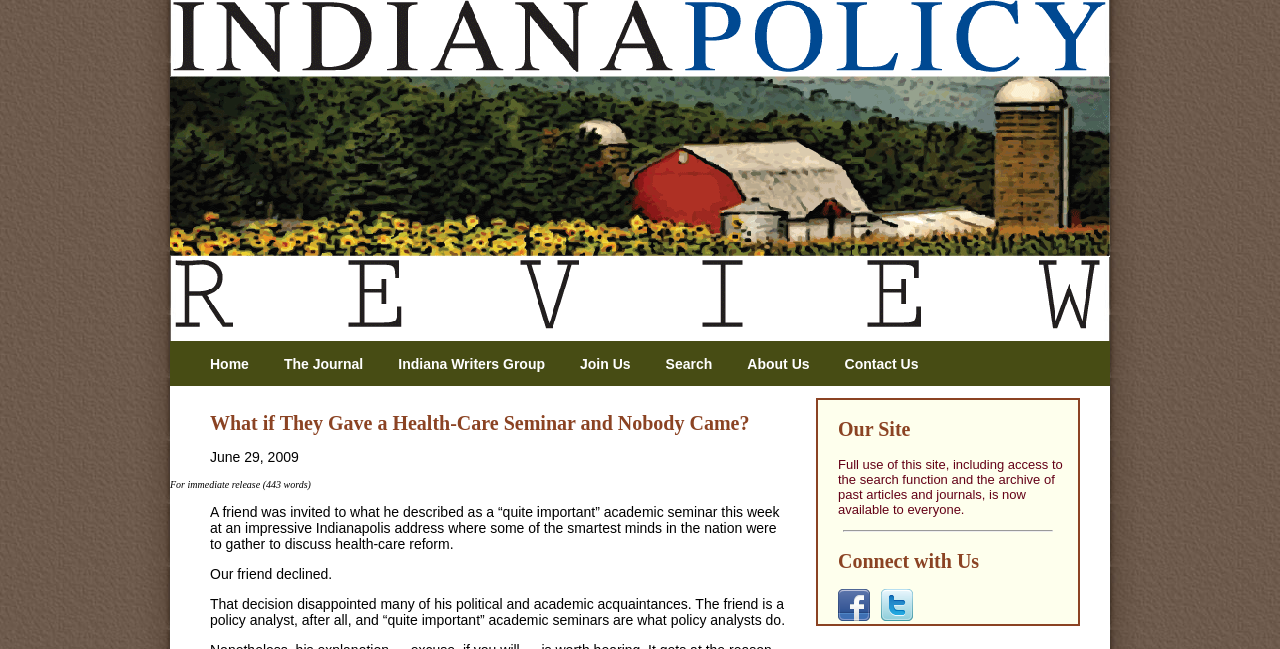Write a detailed summary of the webpage.

The webpage is titled "Indiana Policy Review" and features a logo image at the top center of the page. Below the logo, there is a navigation menu with seven links: "Home", "The Journal", "Indiana Writers Group", "Join Us", "Search", "About Us", and "Contact Us", arranged horizontally from left to right.

The main content of the page is divided into two sections. On the left side, there is an article with a heading "What if They Gave a Health-Care Seminar and Nobody Came?" followed by a date "June 29, 2009" and a description "For immediate release (443 words)". The article consists of three paragraphs of text, discussing a health-care seminar and a policy analyst's decision not to attend.

On the right side, there are three sections. The top section is headed "Our Site" and contains a paragraph of text explaining that full access to the site, including search and archives, is now available to everyone. Below this section, there is a horizontal separator line. The next section is headed "Connect with Us" and features two social media links, "Facebook" and "Twitter", each accompanied by an icon image.